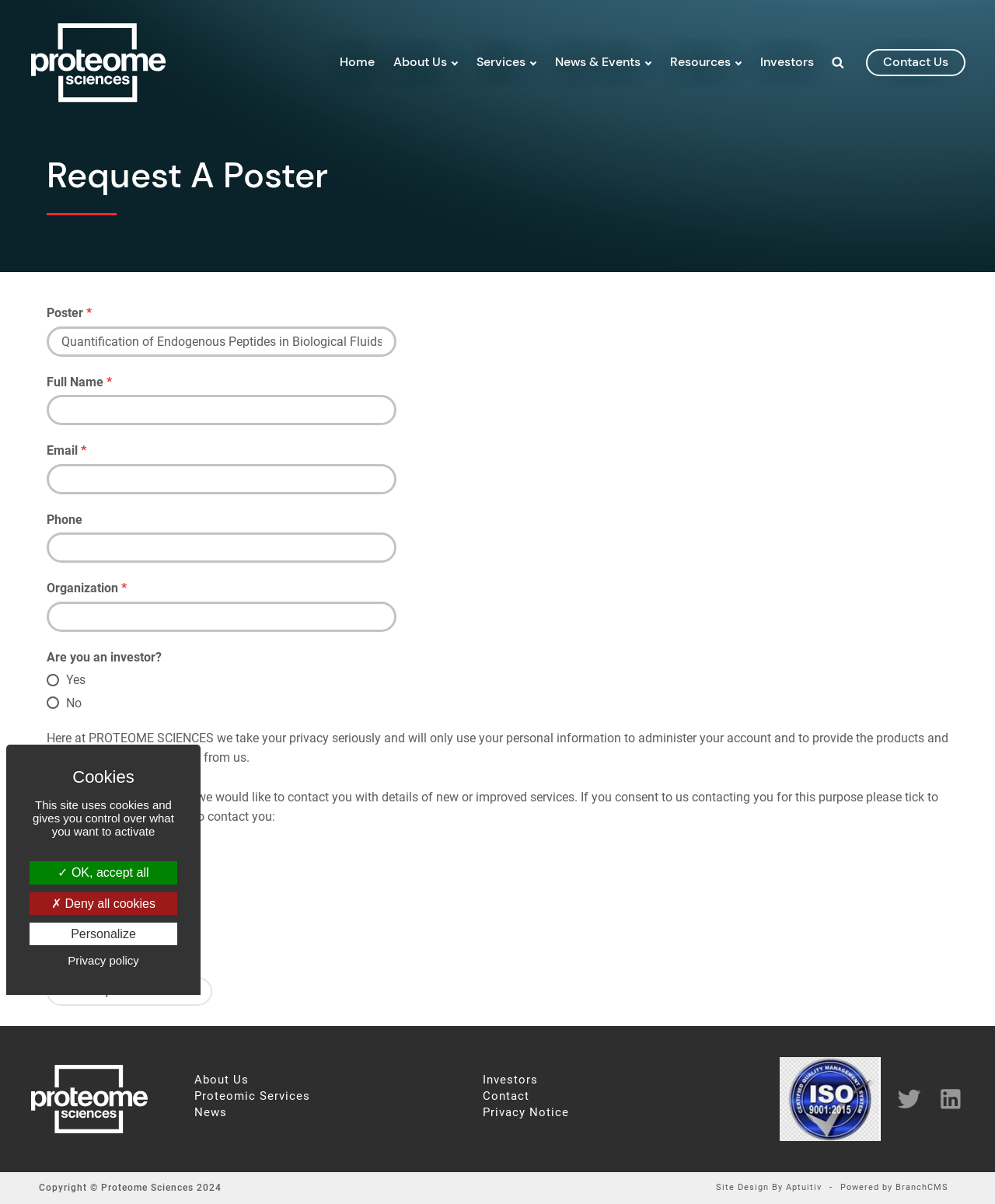Provide the bounding box coordinates of the section that needs to be clicked to accomplish the following instruction: "Click the 'Back to home page' link."

[0.031, 0.075, 0.167, 0.087]